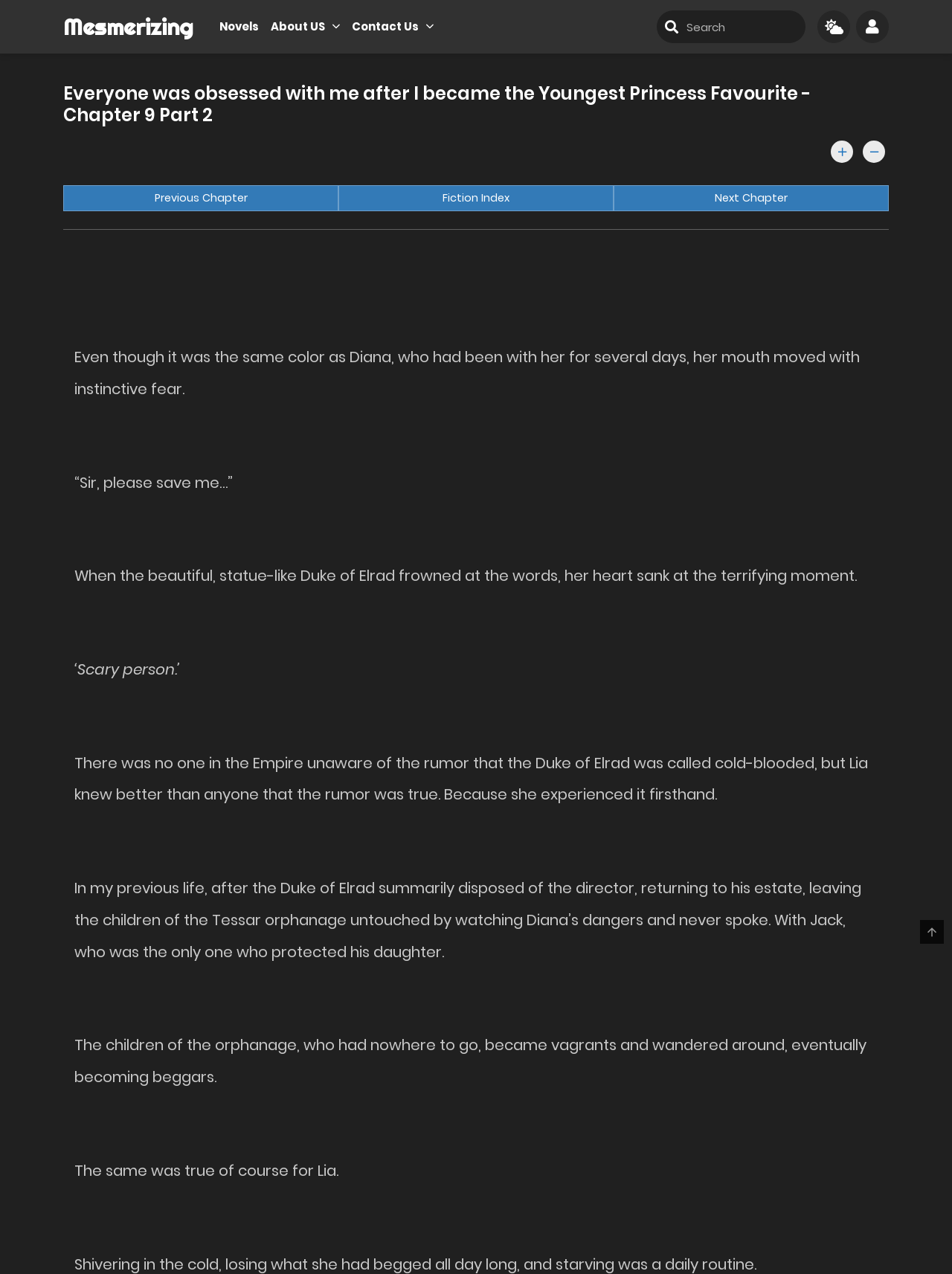What is the content of the story about?
Give a thorough and detailed response to the question.

I inferred this answer by reading the static text elements which describe a story about a princess and a duke, with phrases like 'Youngest Princess Favourite', 'Duke of Elrad', and 'Lia'.